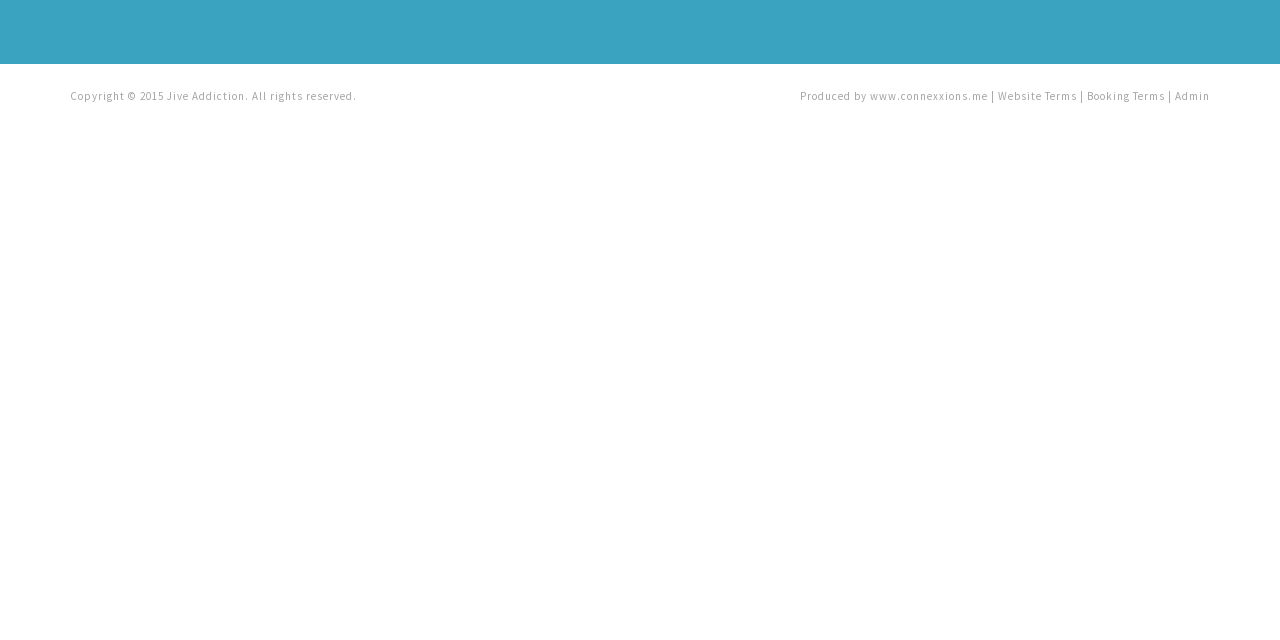Determine the bounding box coordinates of the UI element that matches the following description: "Website Terms". The coordinates should be four float numbers between 0 and 1 in the format [left, top, right, bottom].

[0.78, 0.14, 0.841, 0.162]